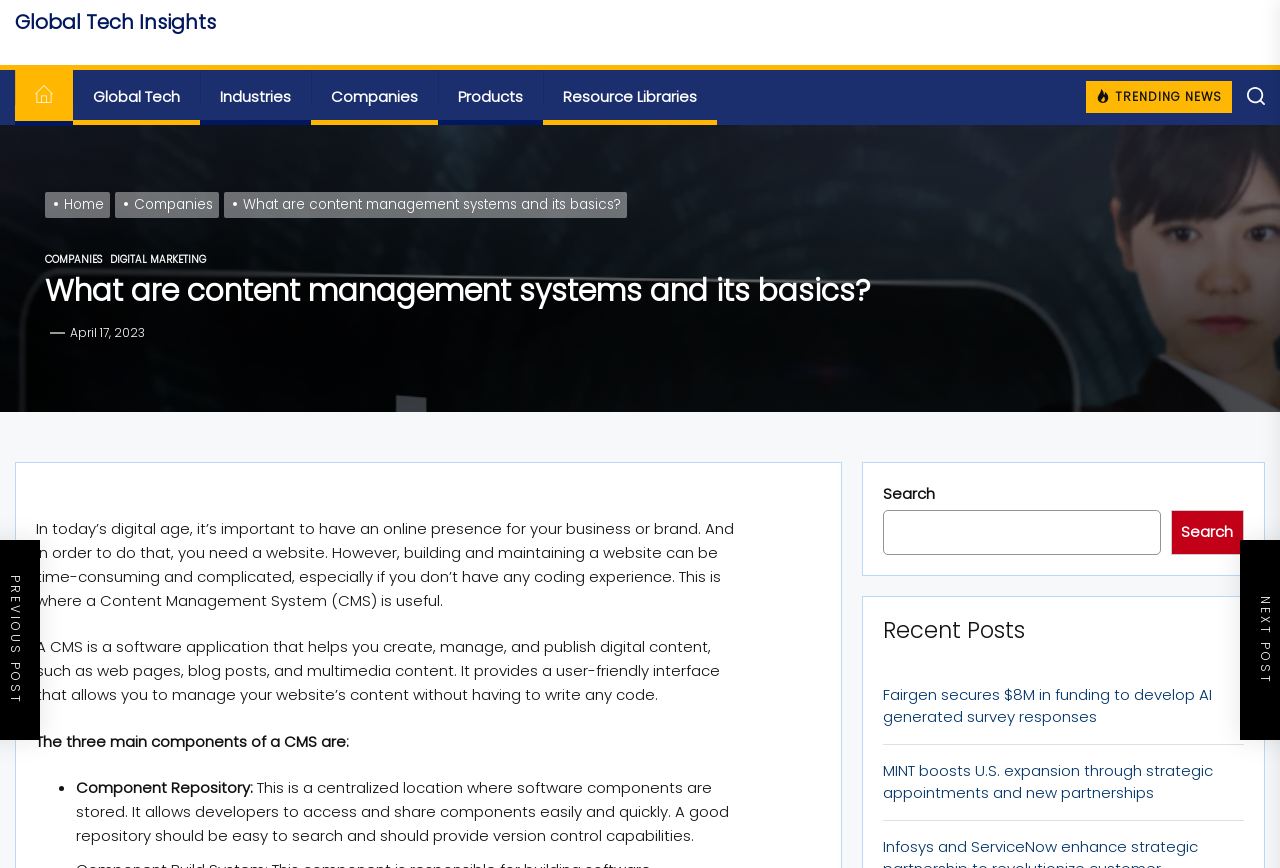What is the date of the current article?
Give a one-word or short phrase answer based on the image.

April 17, 2023